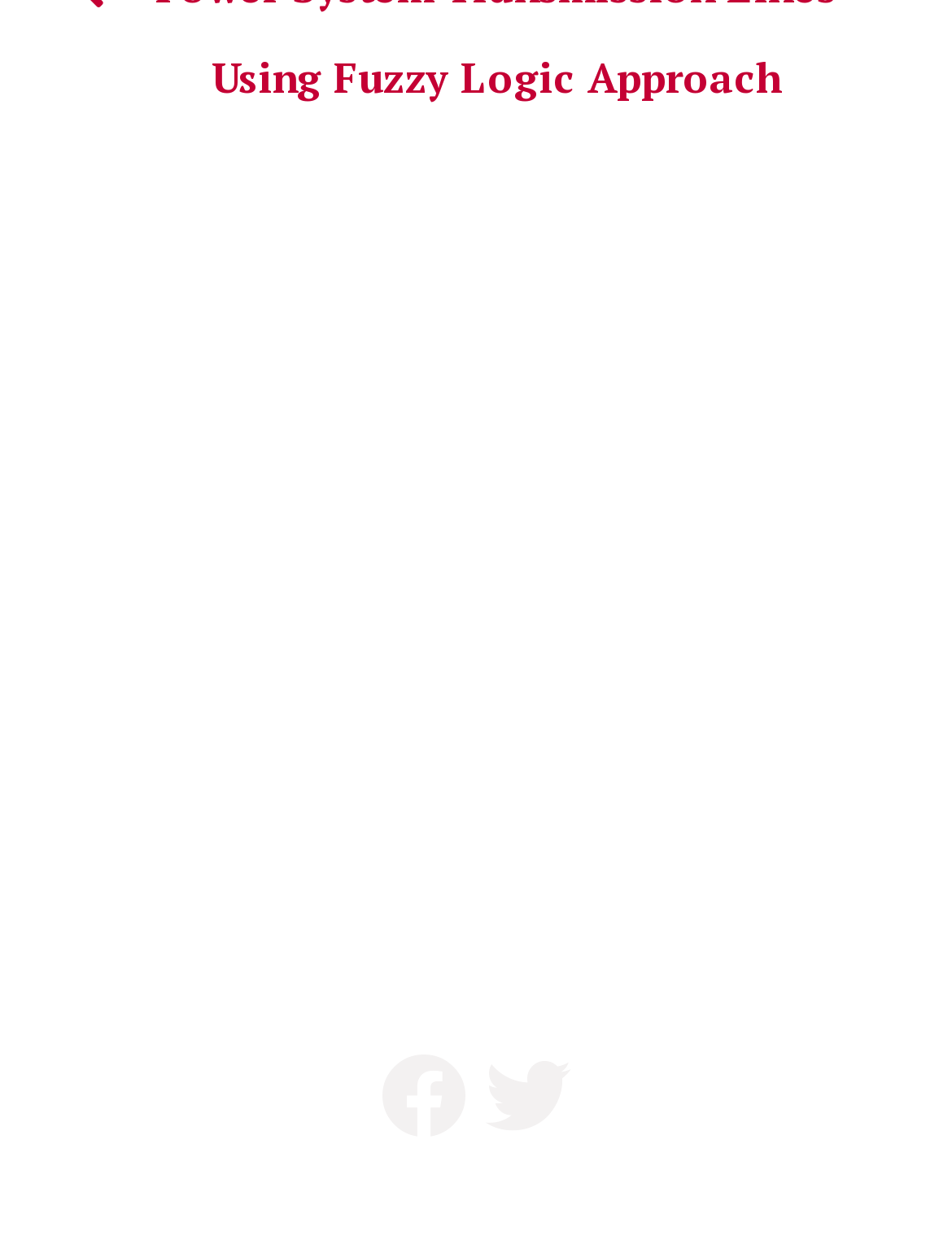Answer the following query with a single word or phrase:
What is the separator between links?

|